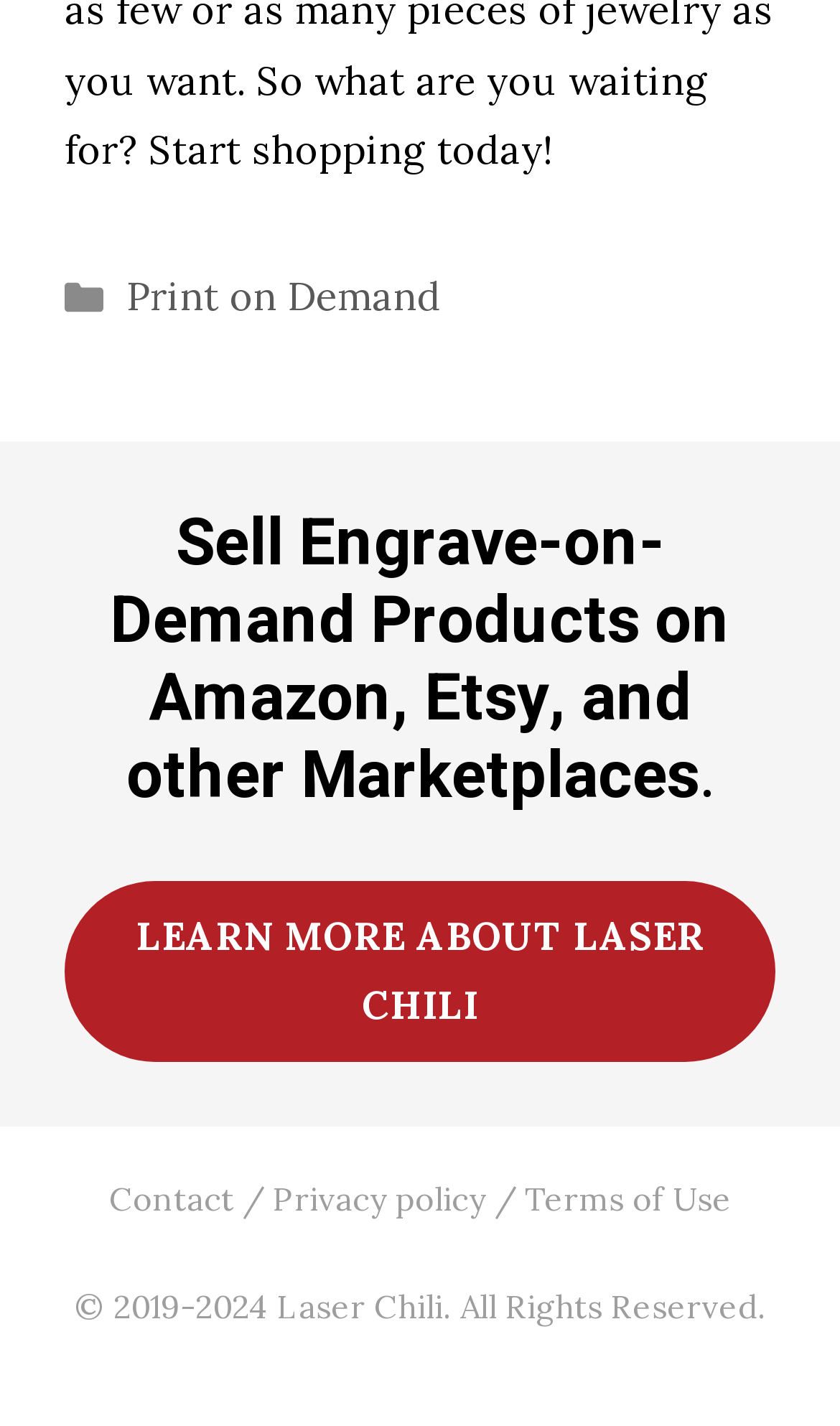What is the topic of the main heading?
Please answer the question with as much detail and depth as you can.

I read the main heading of the webpage, which is 'Sell Engrave-on-Demand Products on Amazon, Etsy, and other Marketplaces.' and extracted the main topic as 'Sell Engrave-on-Demand Products'.